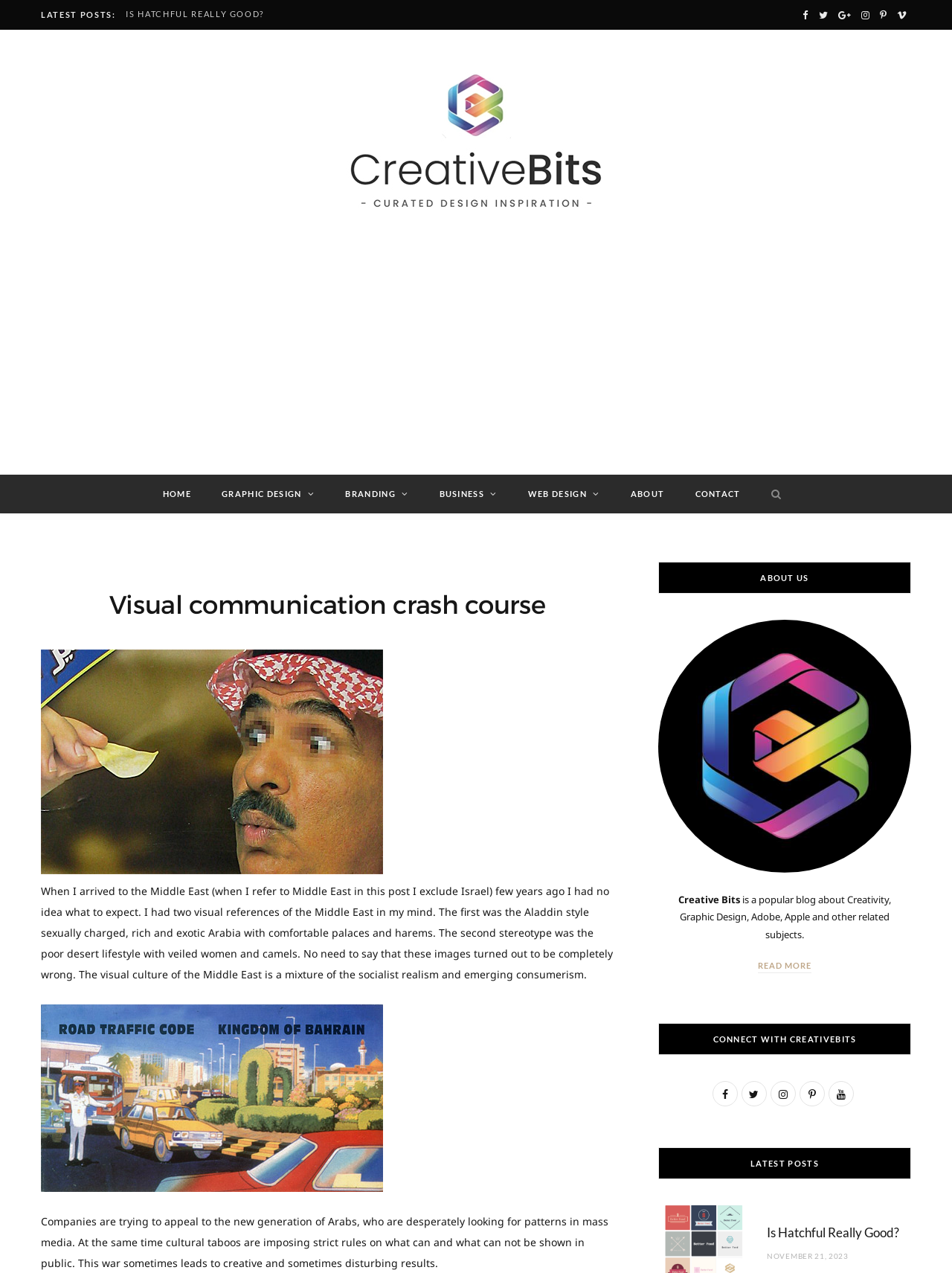Find the bounding box coordinates corresponding to the UI element with the description: "title="Soundgarden-Minneapolis-Viral-webprev"". The coordinates should be formatted as [left, top, right, bottom], with values as floats between 0 and 1.

None